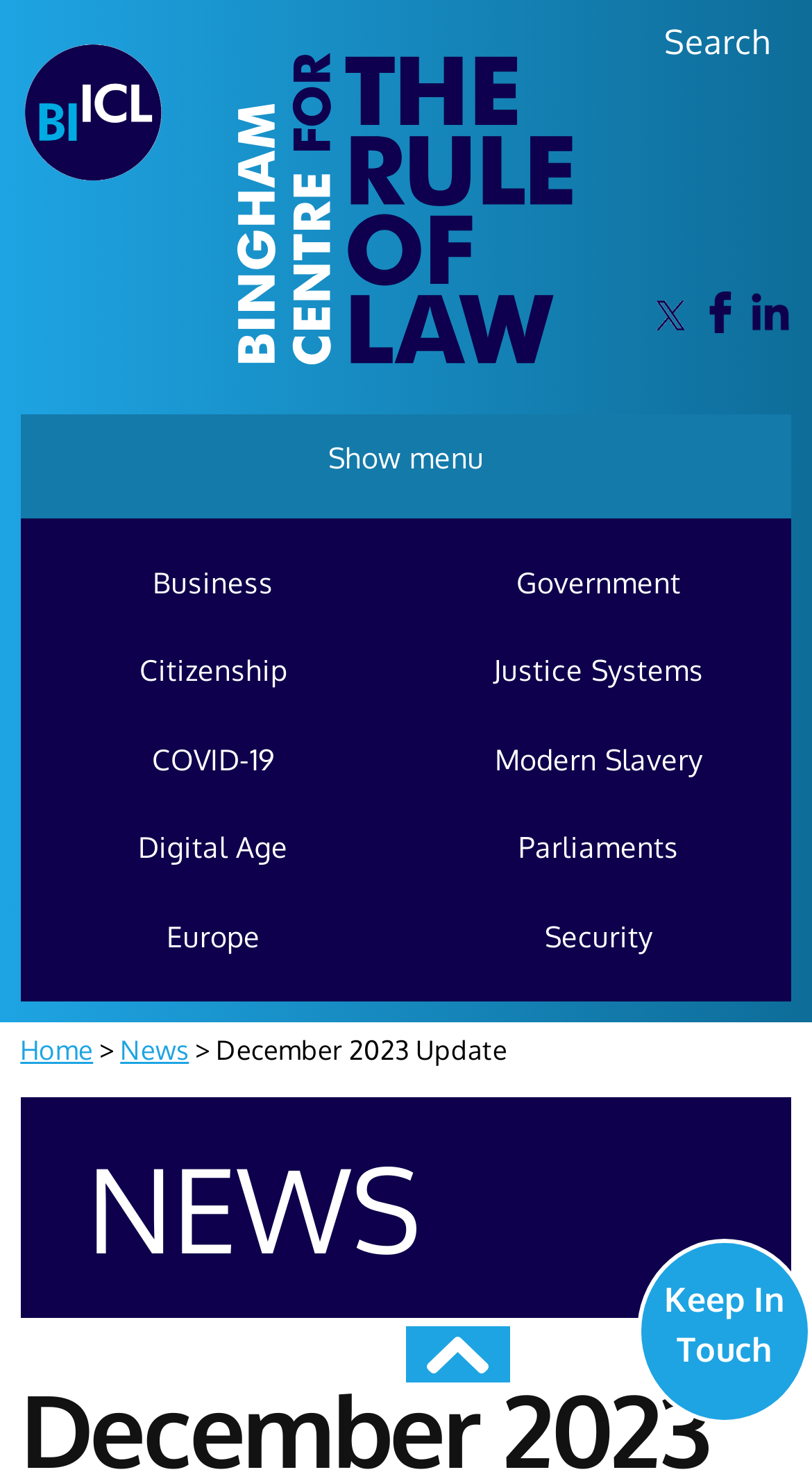Find the main header of the webpage and produce its text content.

December 2023 Update